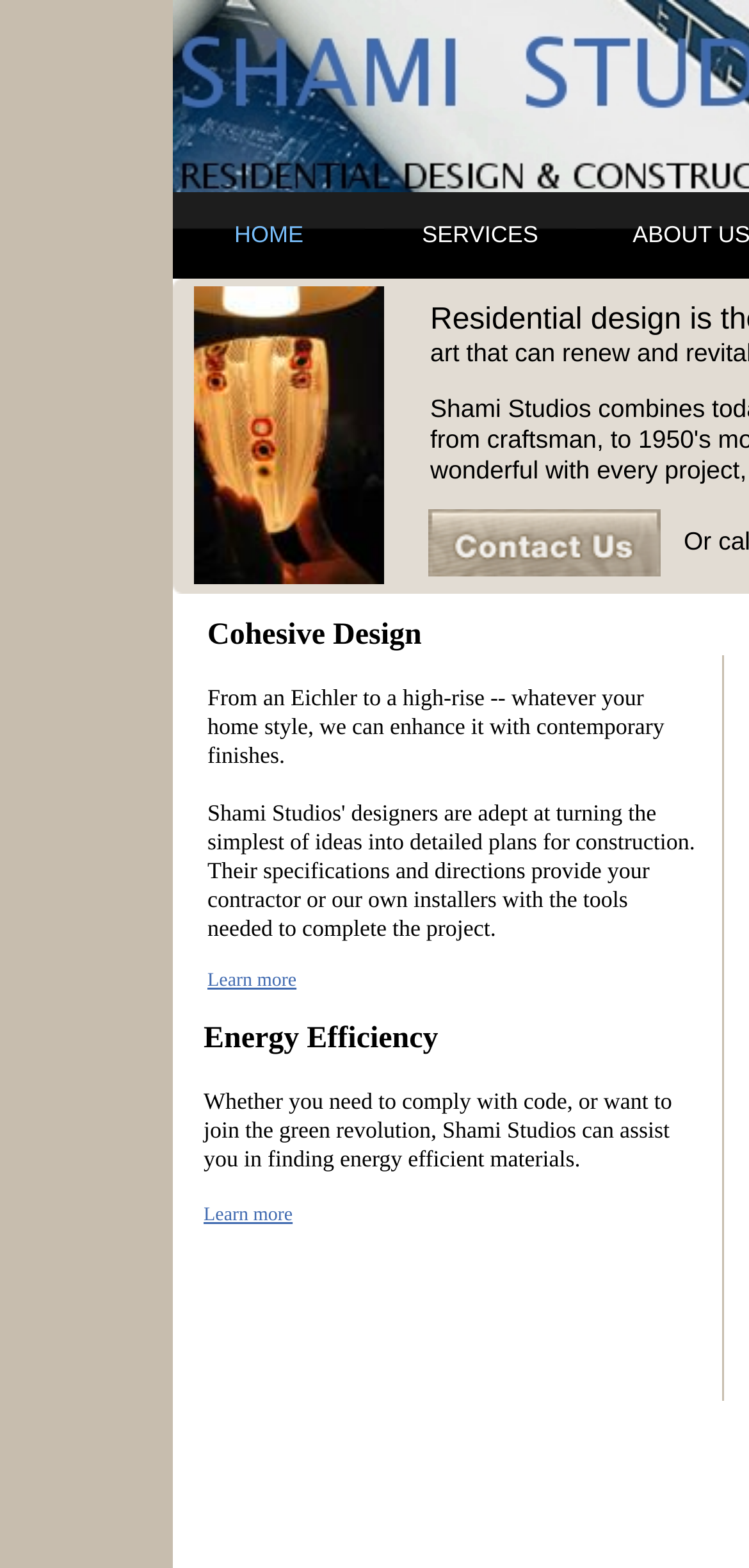Locate the UI element described by HOME in the provided webpage screenshot. Return the bounding box coordinates in the format (top-left x, top-left y, bottom-right x, bottom-right y), ensuring all values are between 0 and 1.

[0.231, 0.123, 0.487, 0.178]